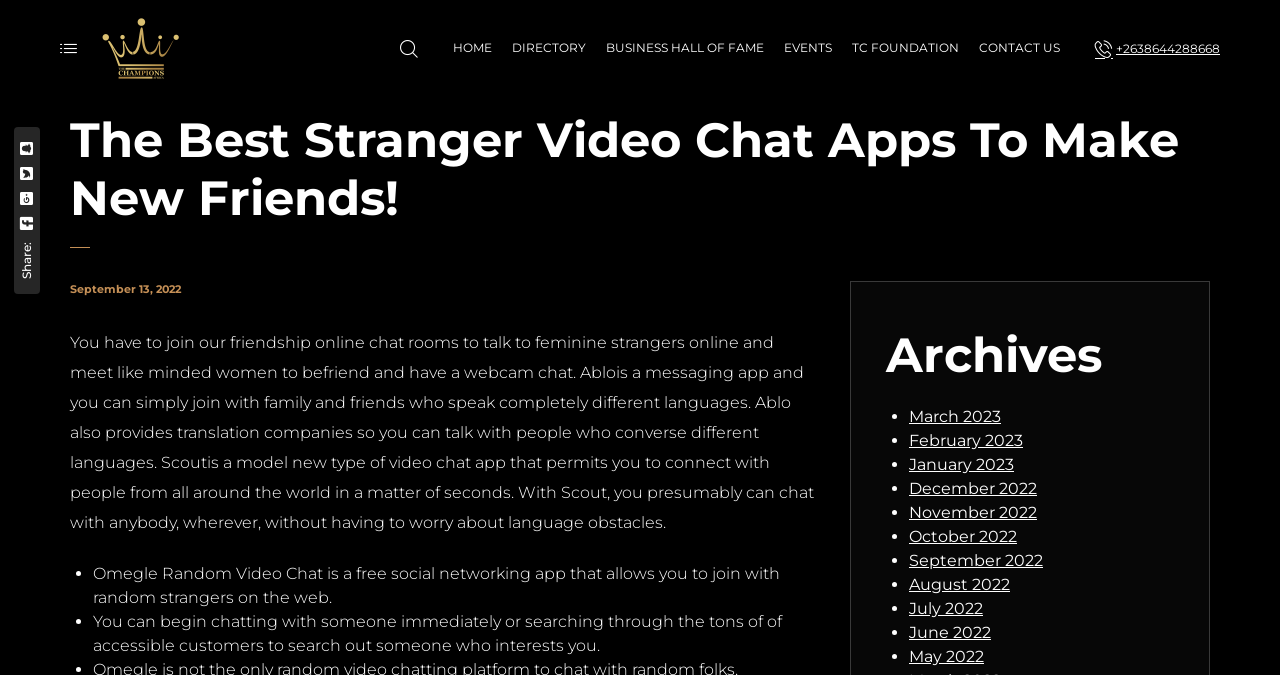Please locate the bounding box coordinates for the element that should be clicked to achieve the following instruction: "Click on the HOME link". Ensure the coordinates are given as four float numbers between 0 and 1, i.e., [left, top, right, bottom].

[0.346, 0.016, 0.392, 0.127]